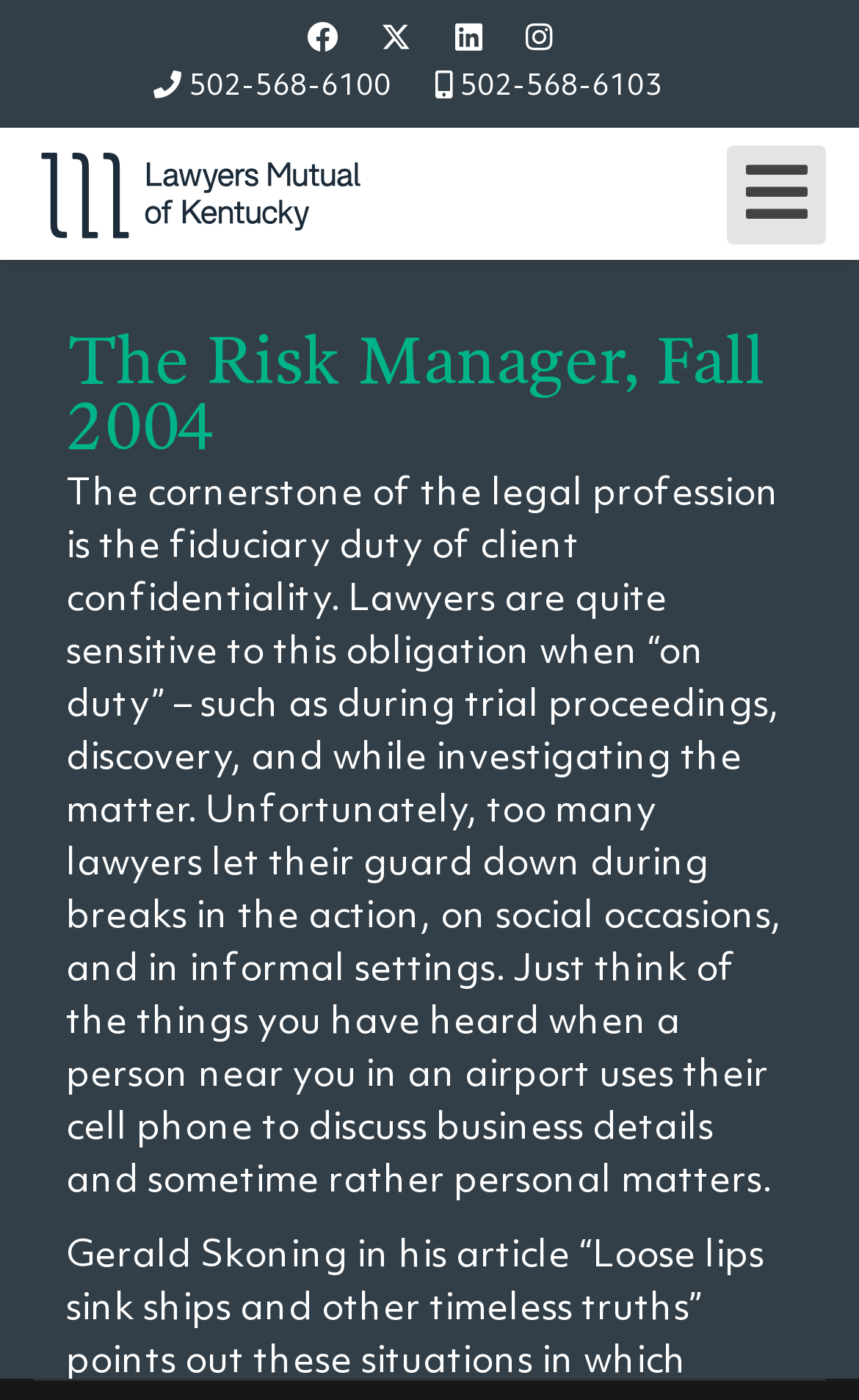Provide a brief response to the question using a single word or phrase: 
What is the company name?

Lawyers Mutual of Kentucky